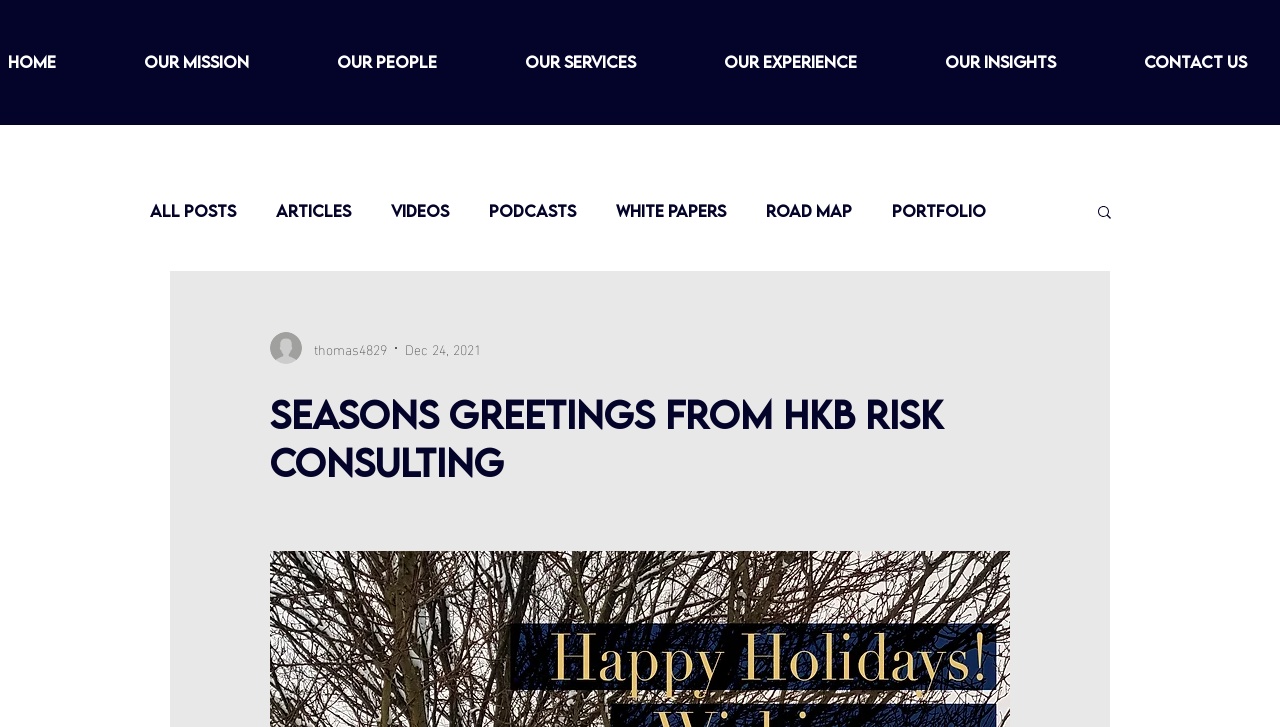Find and provide the bounding box coordinates for the UI element described here: "OUR INSIGHTS". The coordinates should be given as four float numbers between 0 and 1: [left, top, right, bottom].

[0.704, 0.051, 0.859, 0.12]